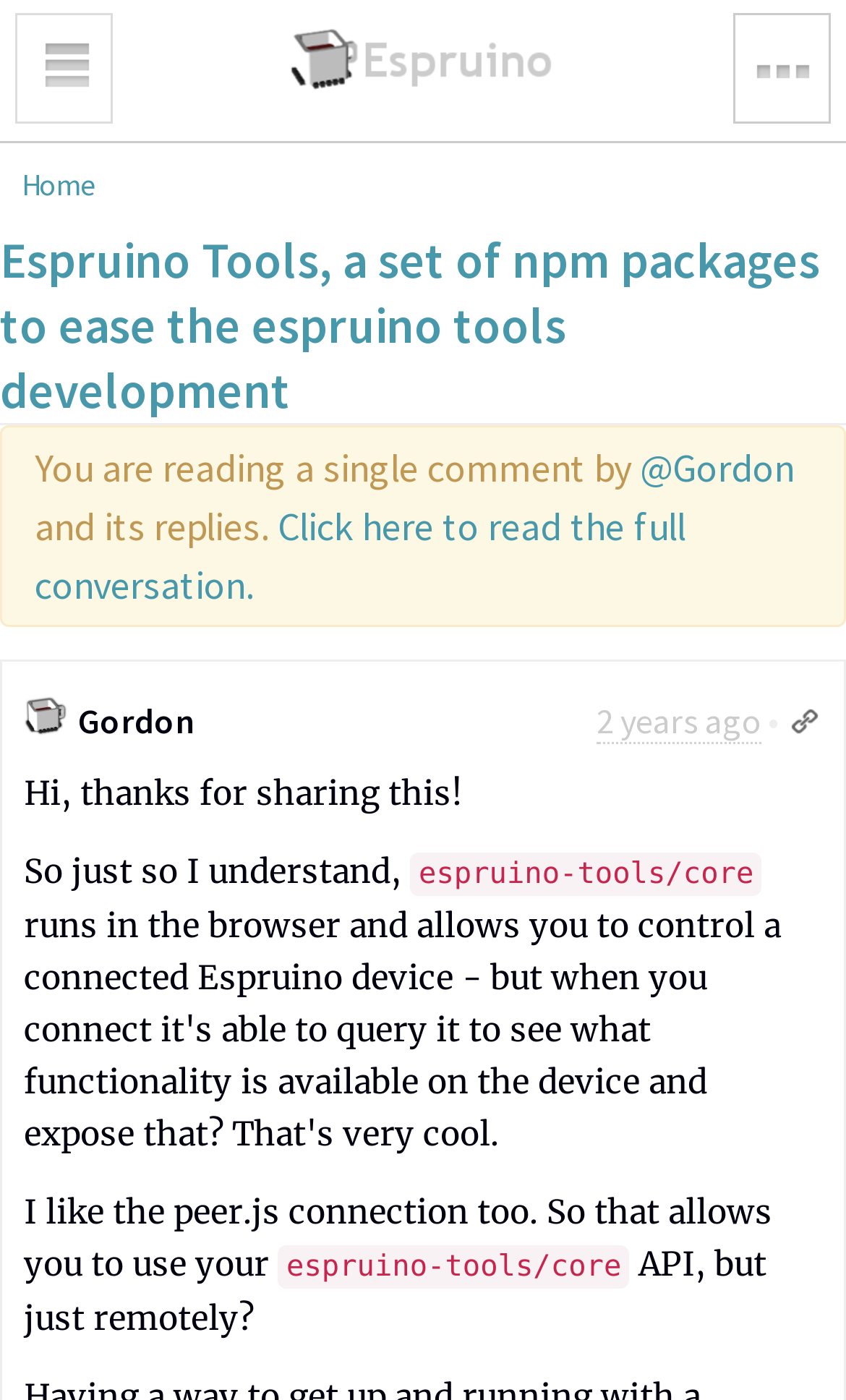Please identify the bounding box coordinates of the clickable area that will allow you to execute the instruction: "Toggle navigation".

[0.018, 0.009, 0.133, 0.088]